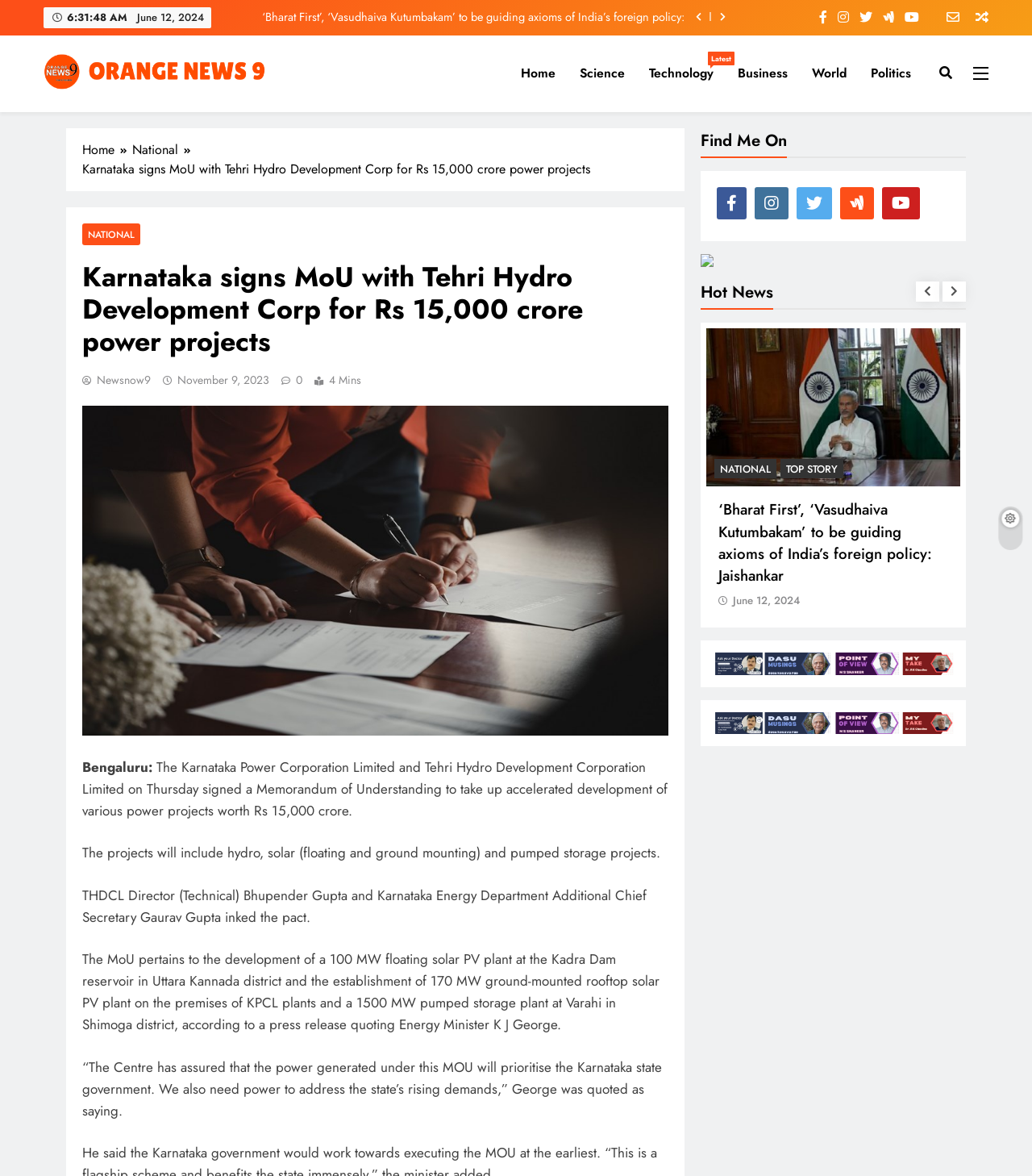Can you find the bounding box coordinates for the element that needs to be clicked to execute this instruction: "view topic"? The coordinates should be given as four float numbers between 0 and 1, i.e., [left, top, right, bottom].

None